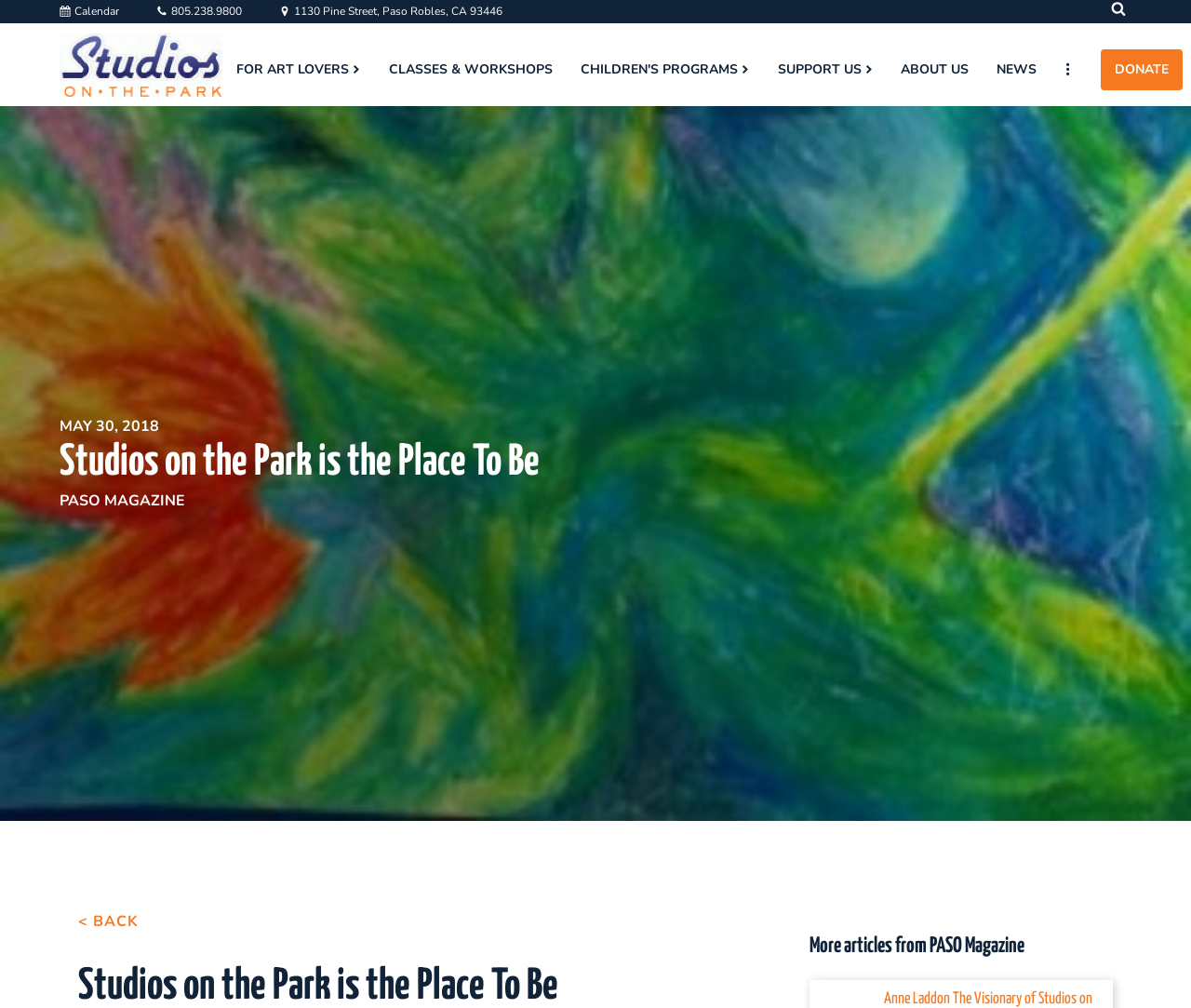Determine the bounding box coordinates for the clickable element required to fulfill the instruction: "View calendar". Provide the coordinates as four float numbers between 0 and 1, i.e., [left, top, right, bottom].

[0.05, 0.002, 0.1, 0.021]